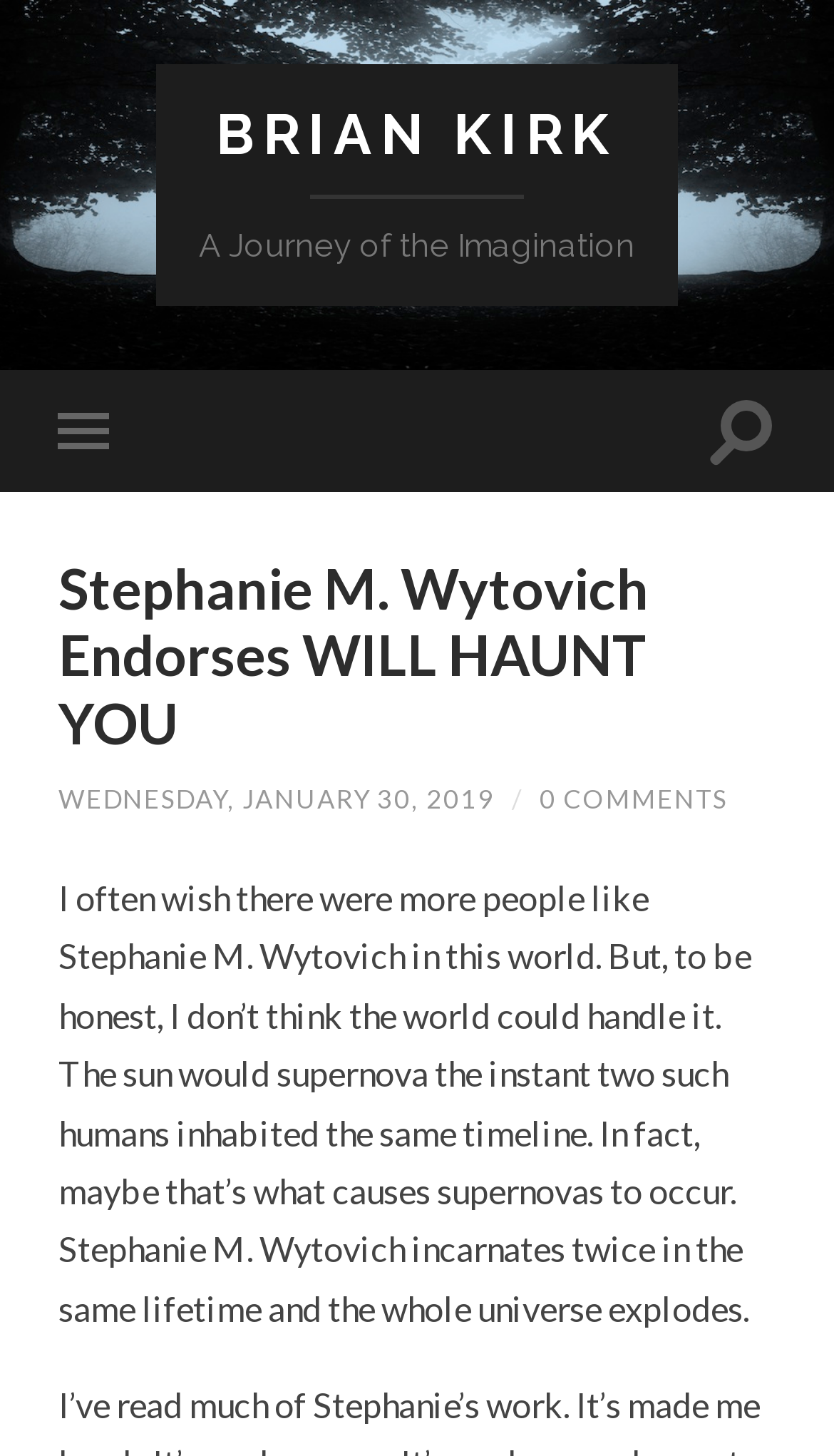Locate the bounding box of the UI element with the following description: "Wednesday, January 30, 2019".

[0.07, 0.538, 0.593, 0.56]